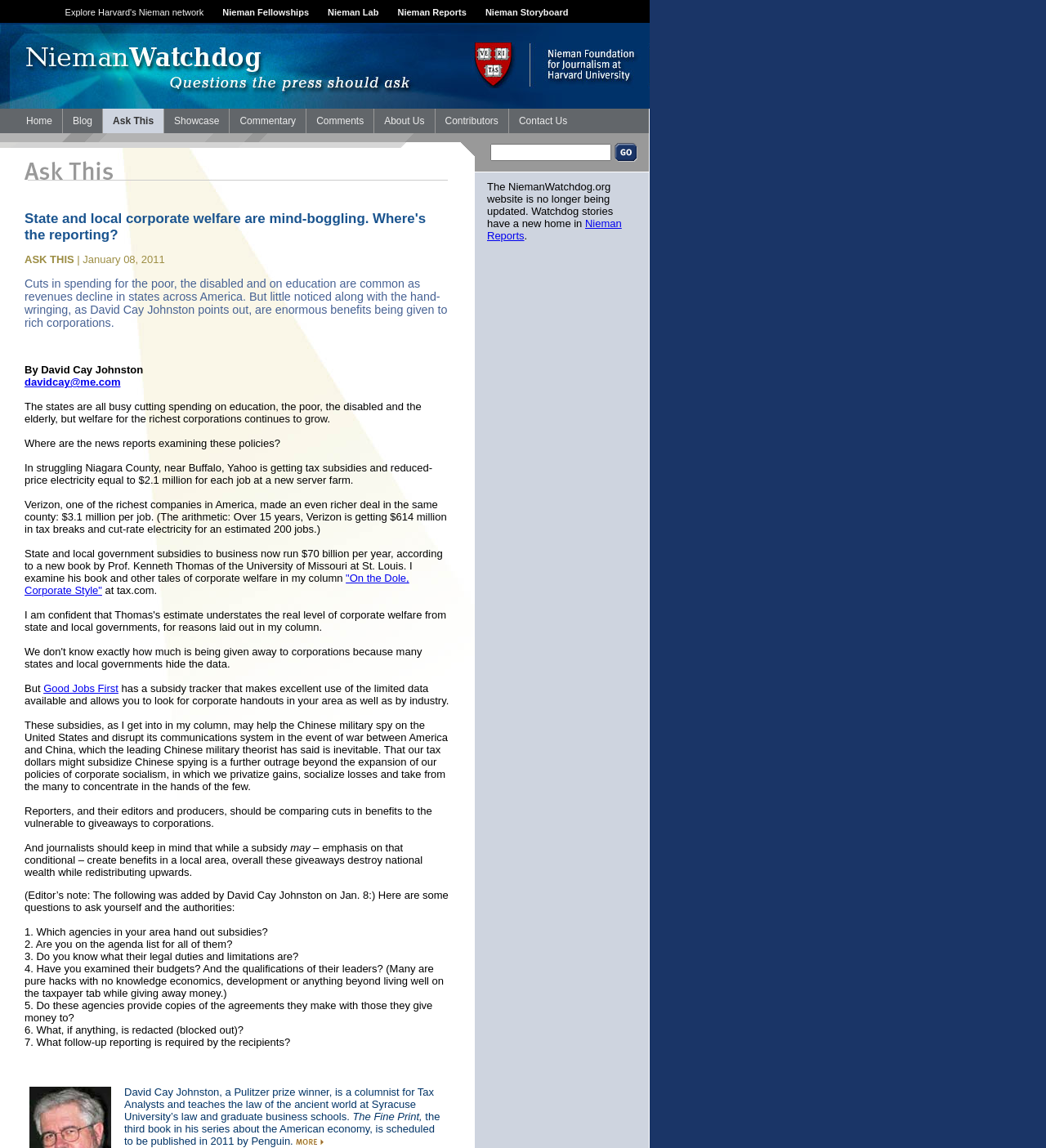Please determine the bounding box coordinates of the element's region to click for the following instruction: "Click the 'Home' link".

[0.016, 0.095, 0.059, 0.116]